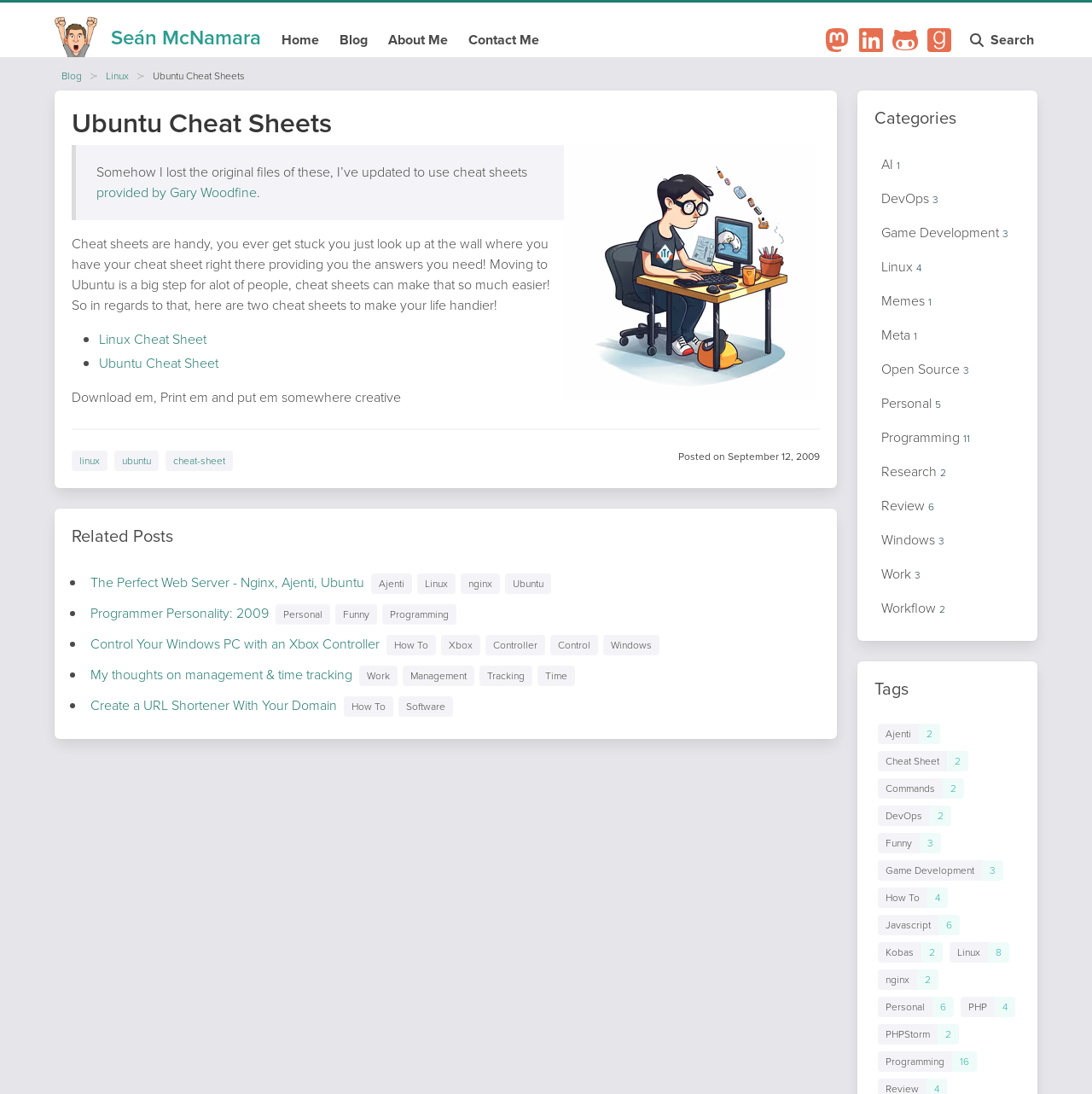Please determine the bounding box coordinates of the section I need to click to accomplish this instruction: "View ABS & CO's Facebook page".

None